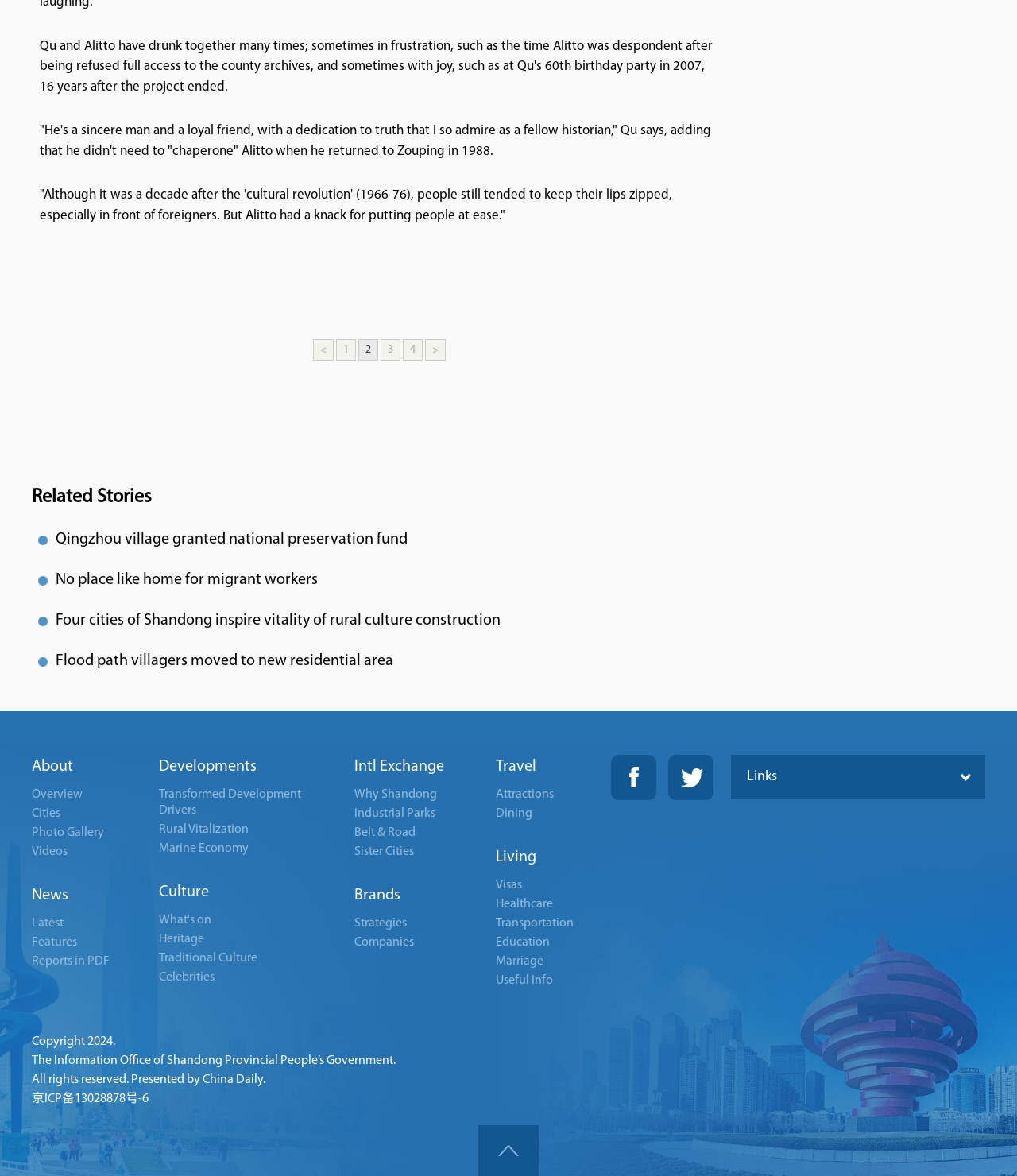Please identify the bounding box coordinates of the element I need to click to follow this instruction: "Read the quote from Qu".

[0.039, 0.105, 0.699, 0.134]